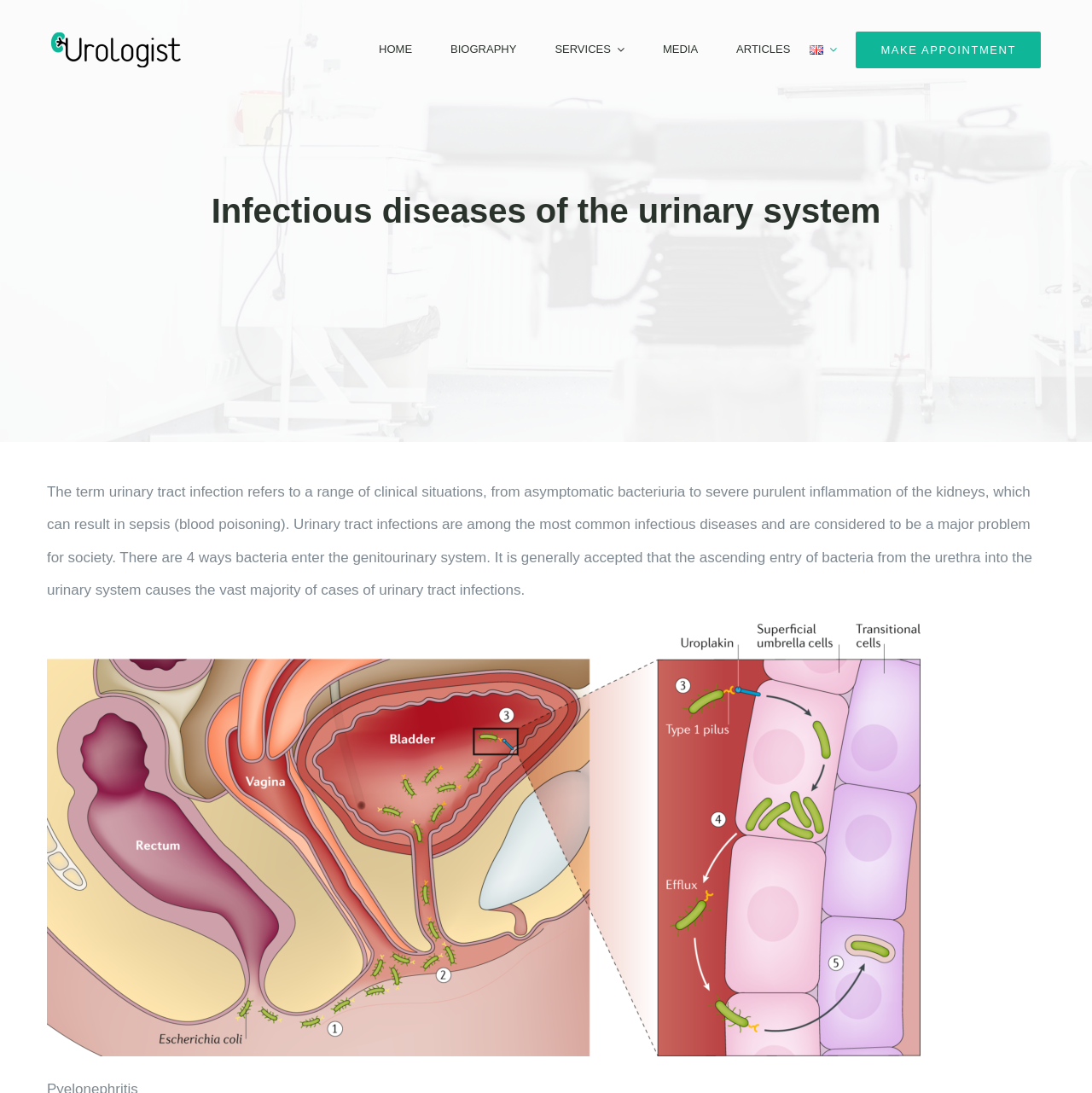What is the purpose of the 'MAKE APPOINTMENT' link?
Based on the image content, provide your answer in one word or a short phrase.

To schedule an appointment